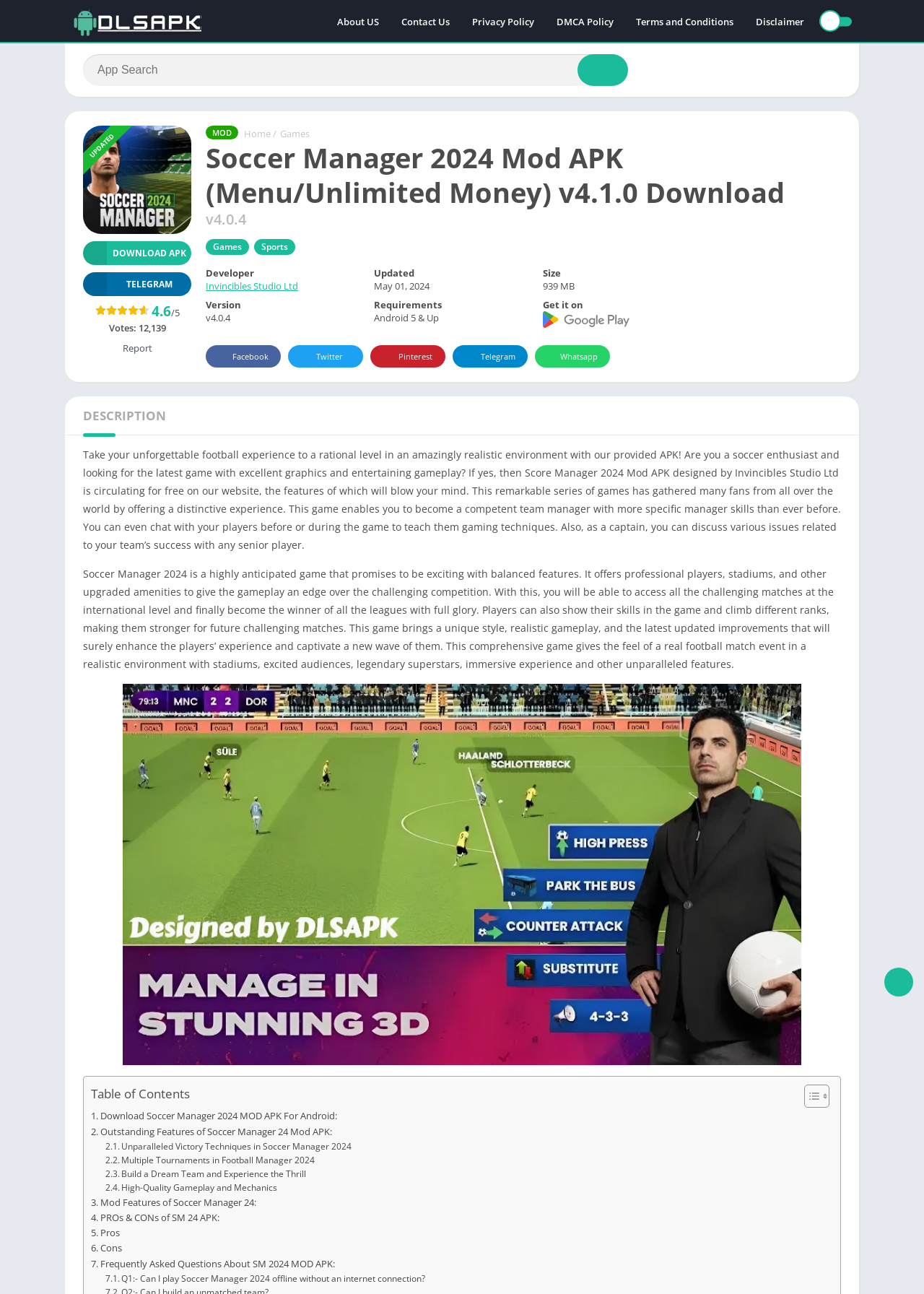Offer a detailed explanation of the webpage layout and contents.

This webpage is about Soccer Manager 2024 Mod APK, a comprehensive soccer game with premium features and an engaging soccer management experience. At the top, there is a menu bar with links to "DLSAPK", "About US", "Contact Us", "Privacy Policy", "DMCA Policy", "Terms and Conditions", and "Disclaimer". Below the menu bar, there is a search box with a "Search" button.

On the left side, there is a navigation menu with links to "MOD", "Home", "Games", and a separator line. Below the navigation menu, there is a heading that reads "Soccer Manager 2024 Mod APK (Menu/Unlimited Money) v4.1.0 Download". Next to the heading, there are links to "Games" and "Sports".

The main content area is divided into several sections. The first section displays information about the game, including its version, rating, and votes. There are also links to "DOWNLOAD APK" and "TELEGRAM". Below this section, there is a section with details about the game's developer, update date, size, and version.

The next section is a description of the game, which explains its features and gameplay. The description is divided into two paragraphs, with the first paragraph introducing the game and its realistic environment, and the second paragraph discussing its unique style, realistic gameplay, and updated improvements.

Below the description, there is a figure, which is likely an image related to the game. Next to the figure, there is a table of contents with links to various sections, including "Download Soccer Manager 2024 MOD APK For Android", "Outstanding Features of Soccer Manager 24 Mod APK", and "Frequently Asked Questions About SM 2024 MOD APK".

At the bottom of the page, there are social media links to "Facebook", "Twitter", "Pinterest", "Telegram", and "Whatsapp".